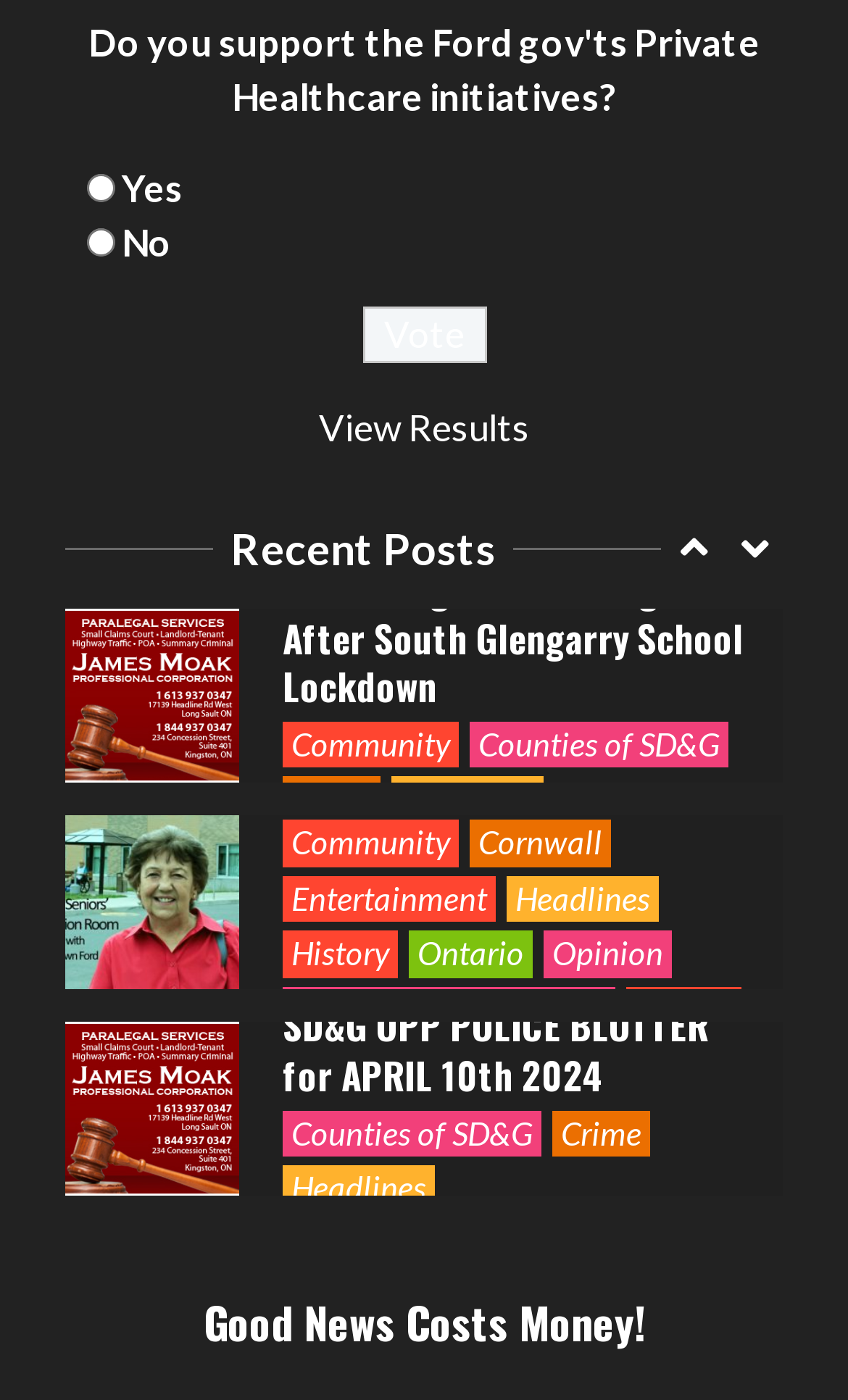What is the purpose of the icons '' and ''?
Using the screenshot, give a one-word or short phrase answer.

Social media links